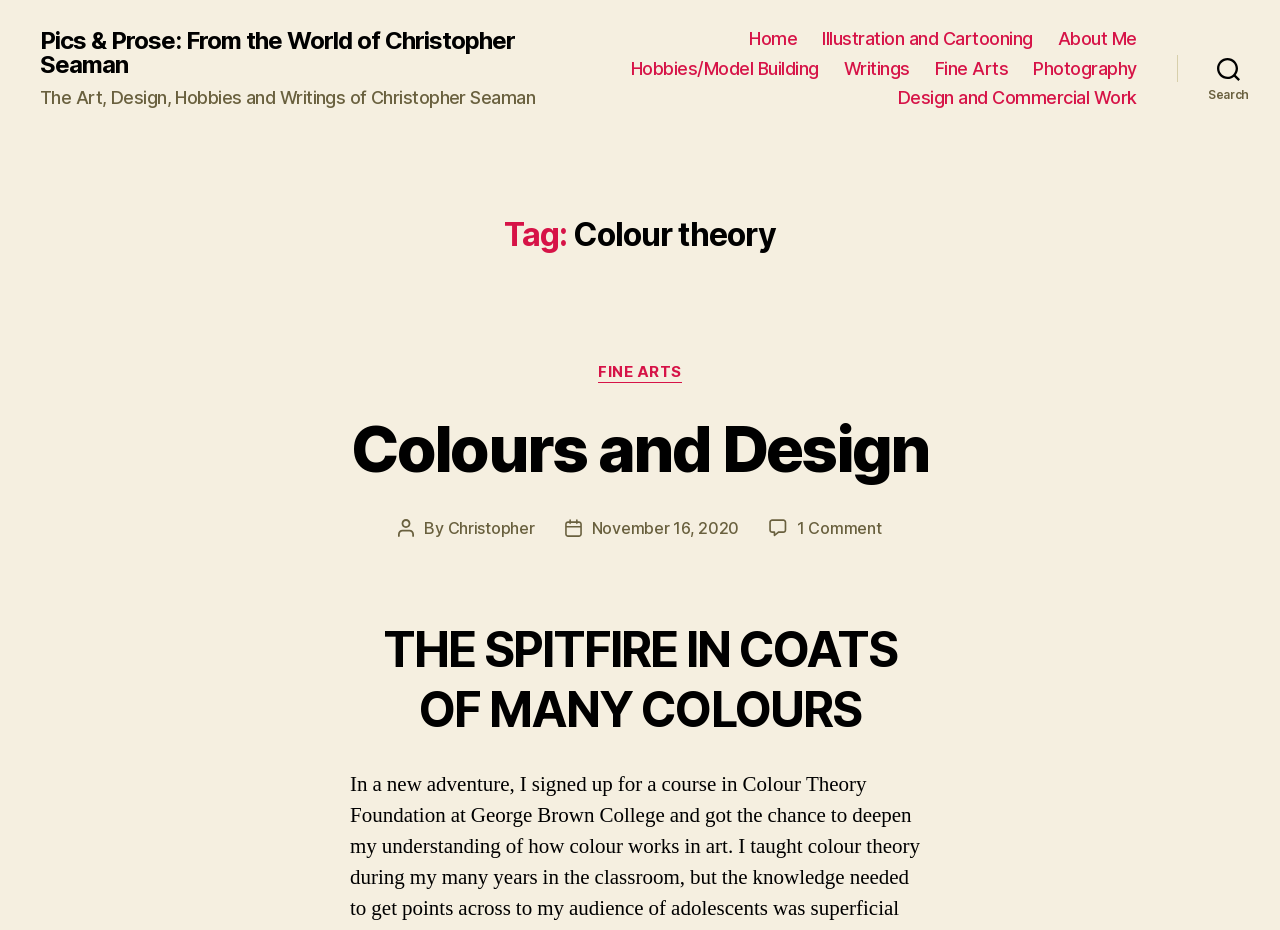Identify and extract the main heading from the webpage.

Tag: Colour theory